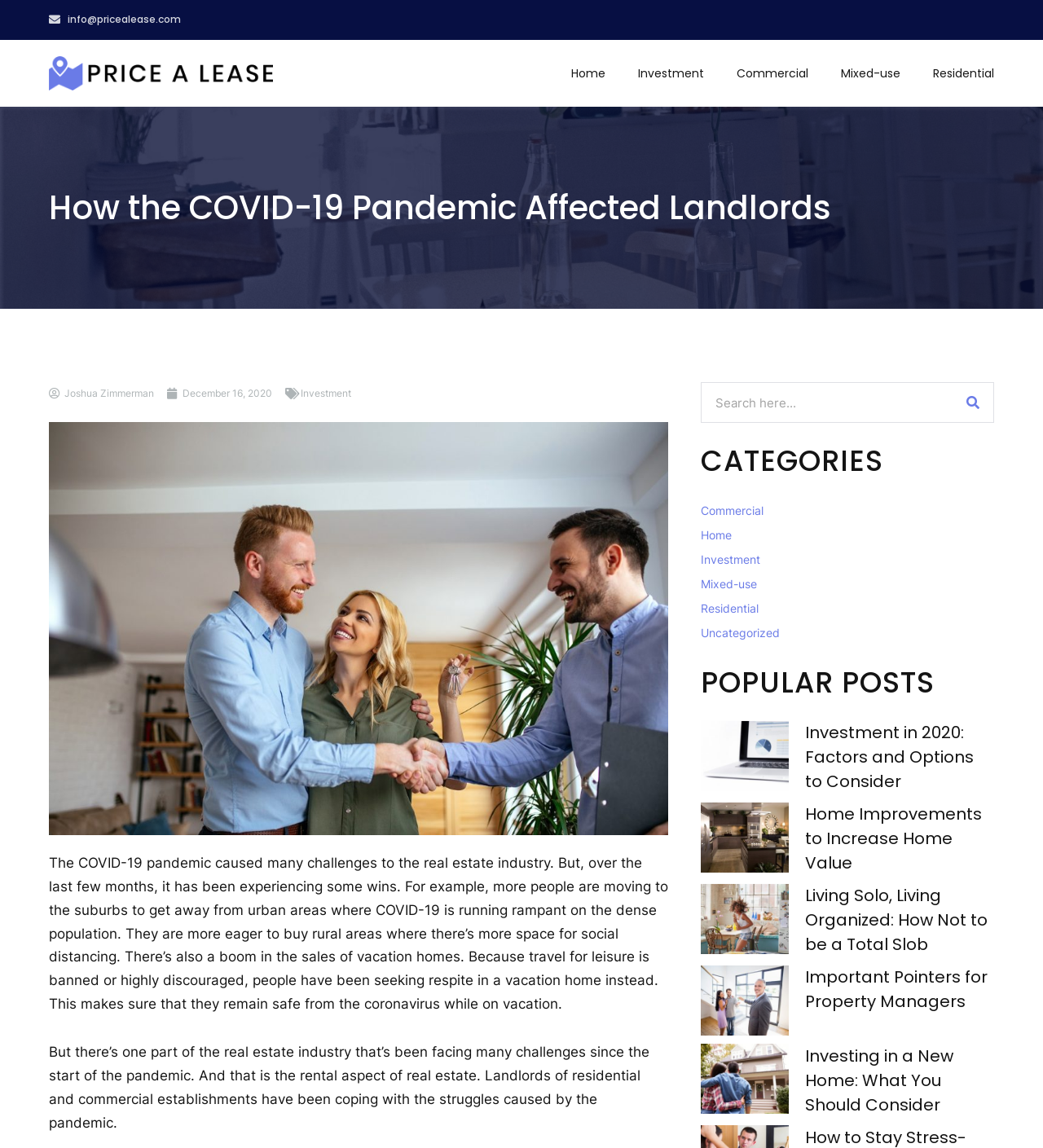Please answer the following question using a single word or phrase: What is the topic of the article?

Landlords' challenges